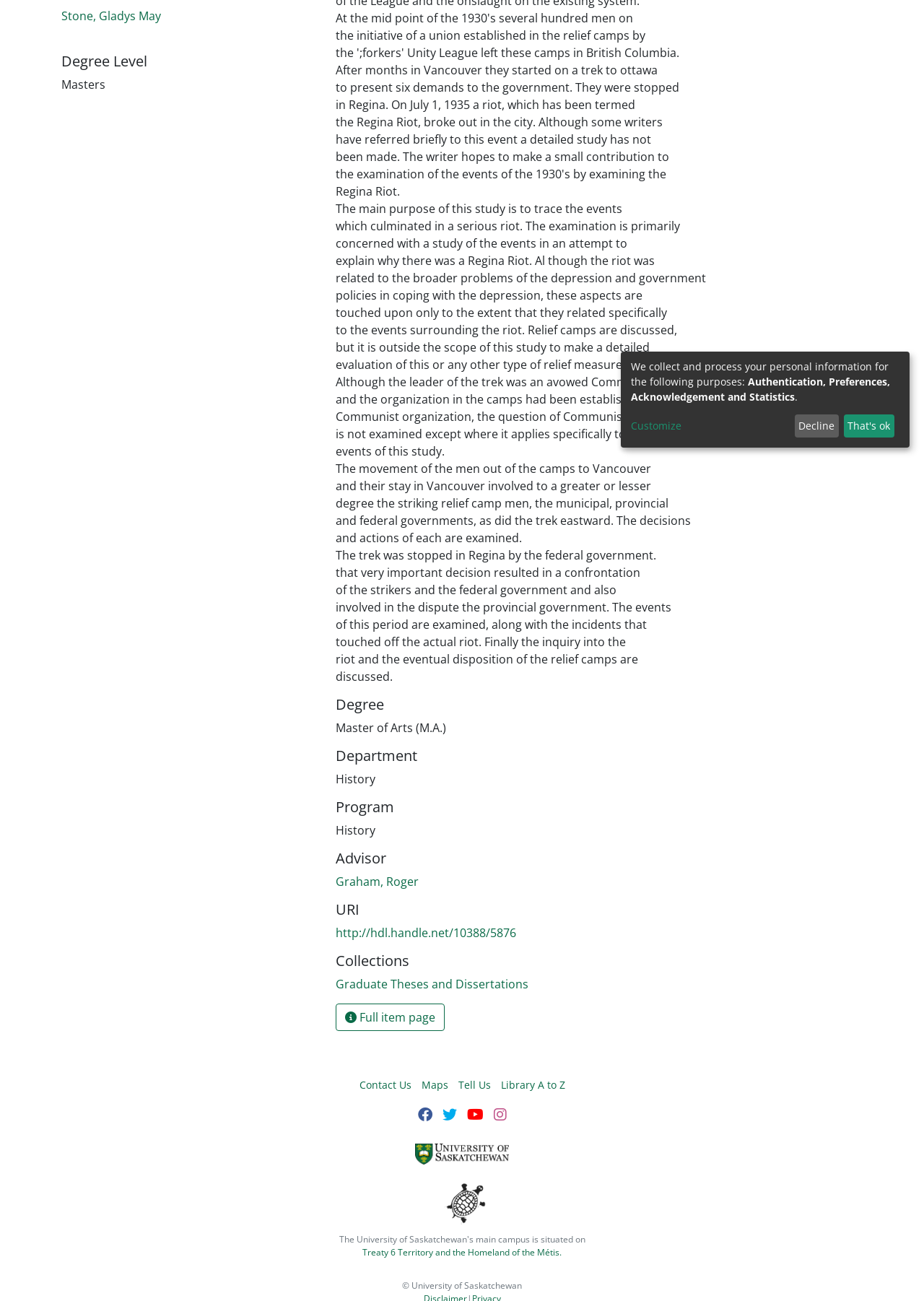Using floating point numbers between 0 and 1, provide the bounding box coordinates in the format (top-left x, top-left y, bottom-right x, bottom-right y). Locate the UI element described here: Follow on Instagram

[0.534, 0.848, 0.548, 0.865]